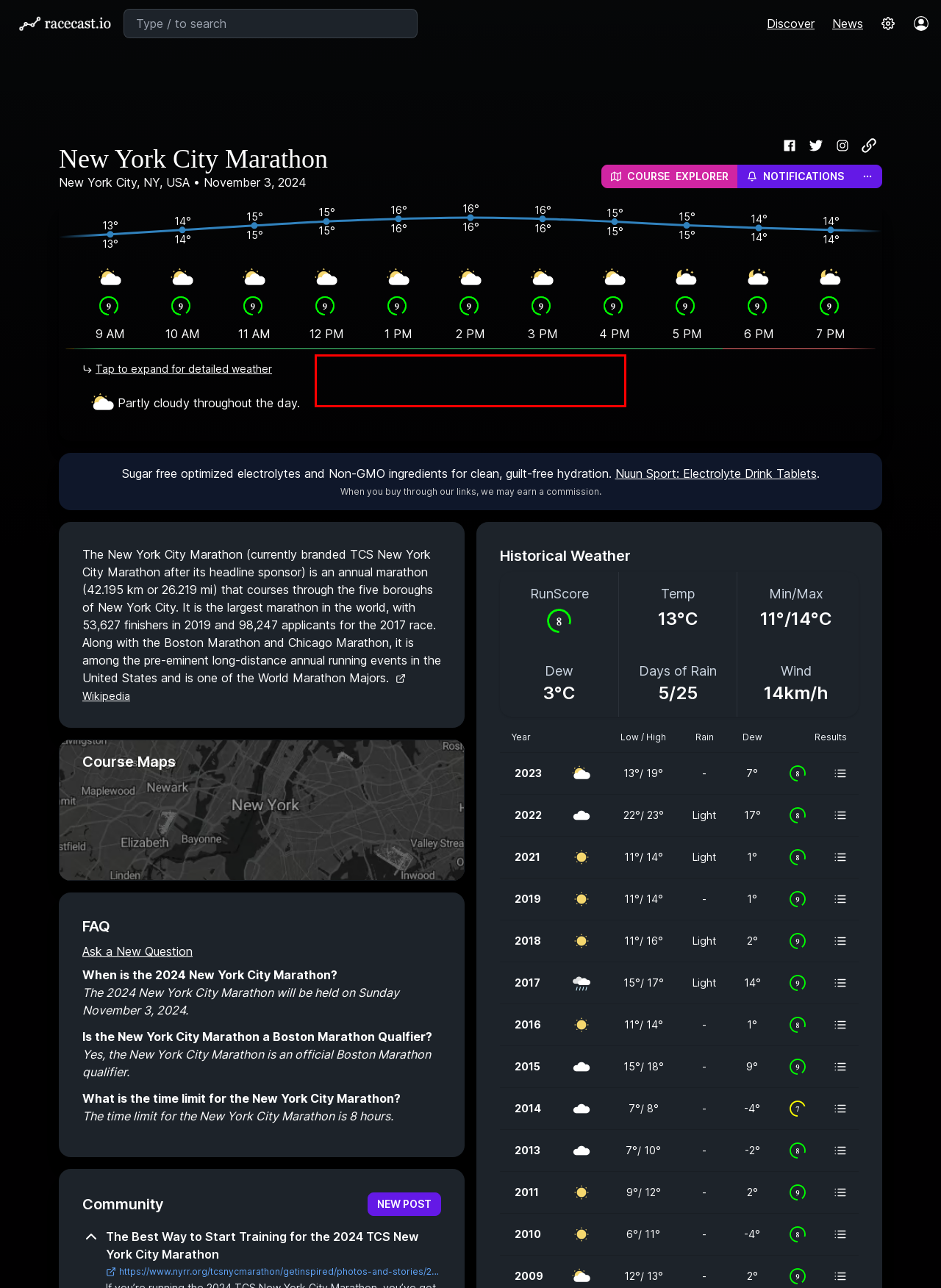With the given screenshot of a webpage, locate the red rectangle bounding box and extract the text content using OCR.

Setting up a racecast.io account will allow you to start building a reputation in the community. Over time you'll be able to rate races, join the discussion, and post in the community.